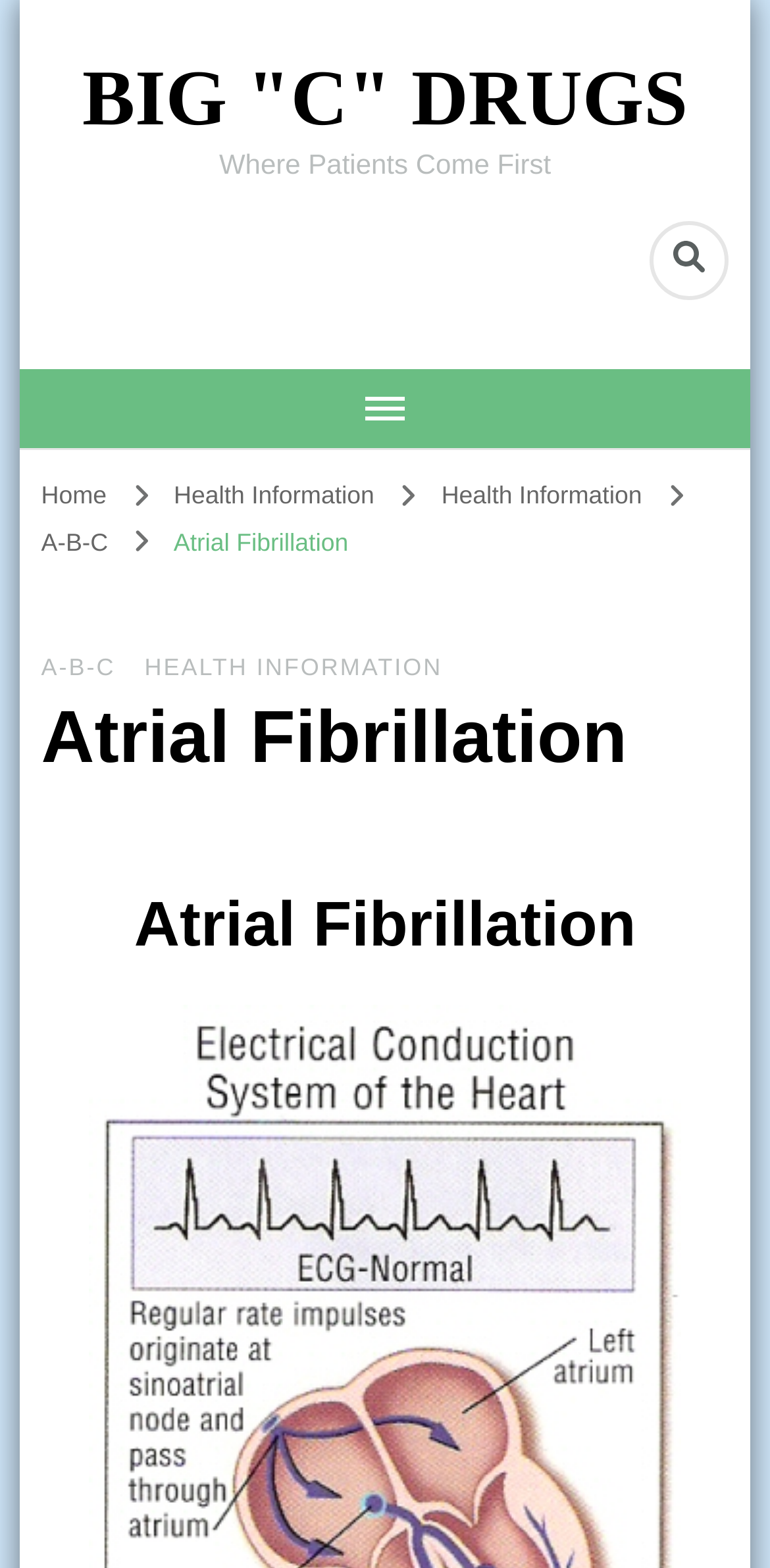Is the search form toggle button expanded?
Relying on the image, give a concise answer in one word or a brief phrase.

False